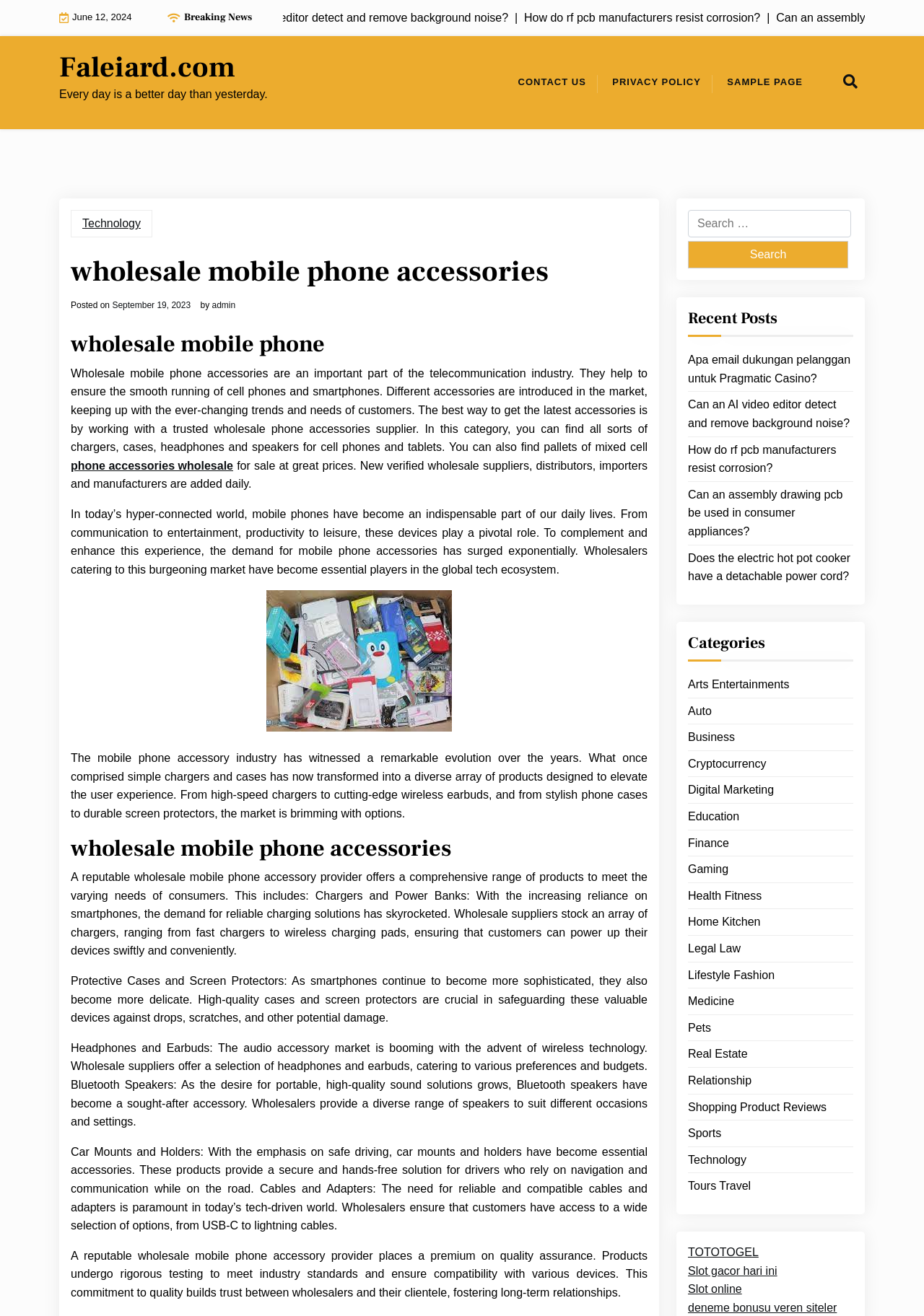Please identify the bounding box coordinates of the element that needs to be clicked to execute the following command: "Read recent post about Apa email dukungan pelanggan untuk Pragmatic Casino?". Provide the bounding box using four float numbers between 0 and 1, formatted as [left, top, right, bottom].

[0.745, 0.267, 0.923, 0.295]